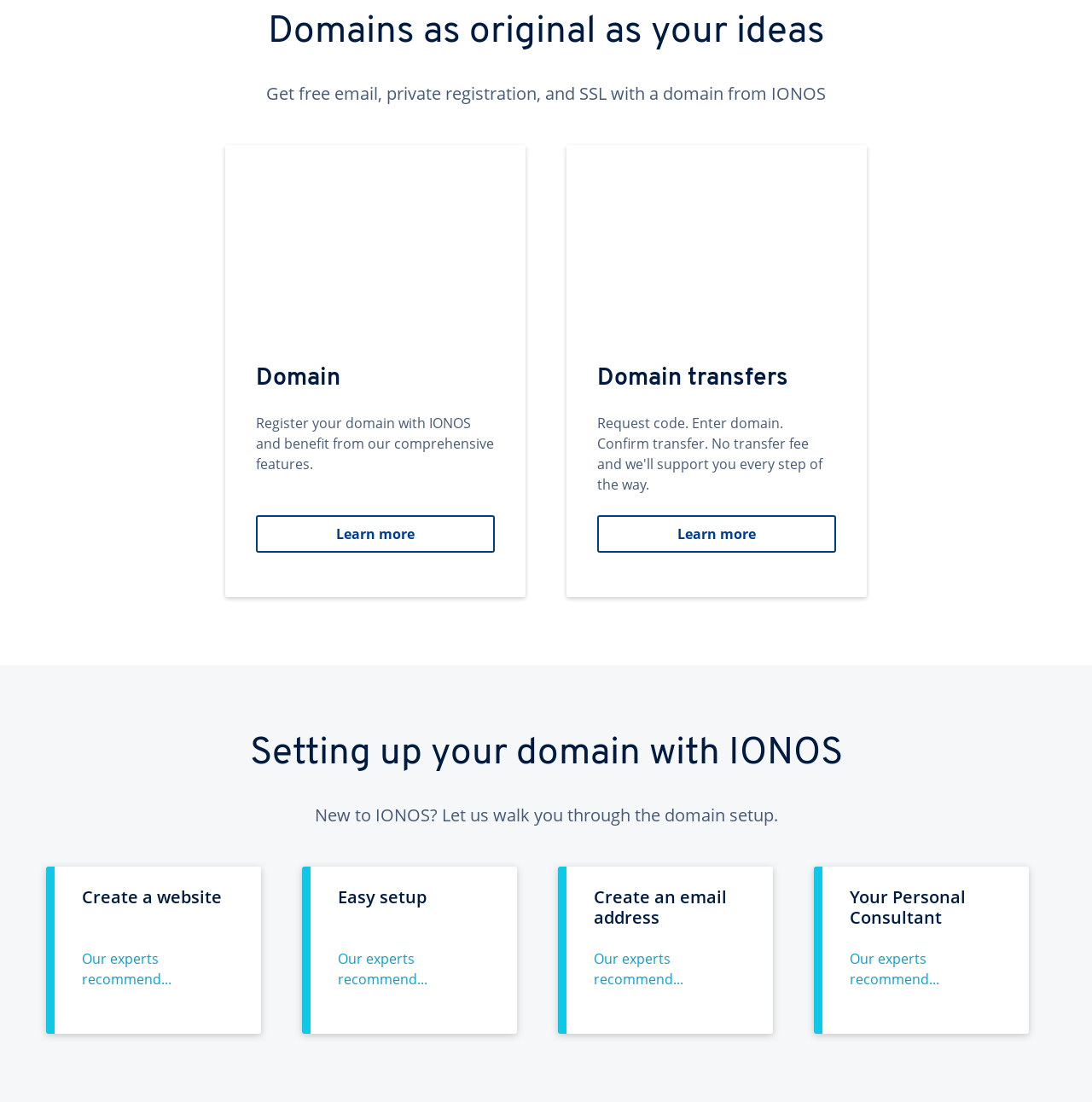Find the bounding box coordinates corresponding to the UI element with the description: "Easy setup Our experts recommend...". The coordinates should be formatted as [left, top, right, bottom], with values as floats between 0 and 1.

[0.277, 0.786, 0.473, 0.938]